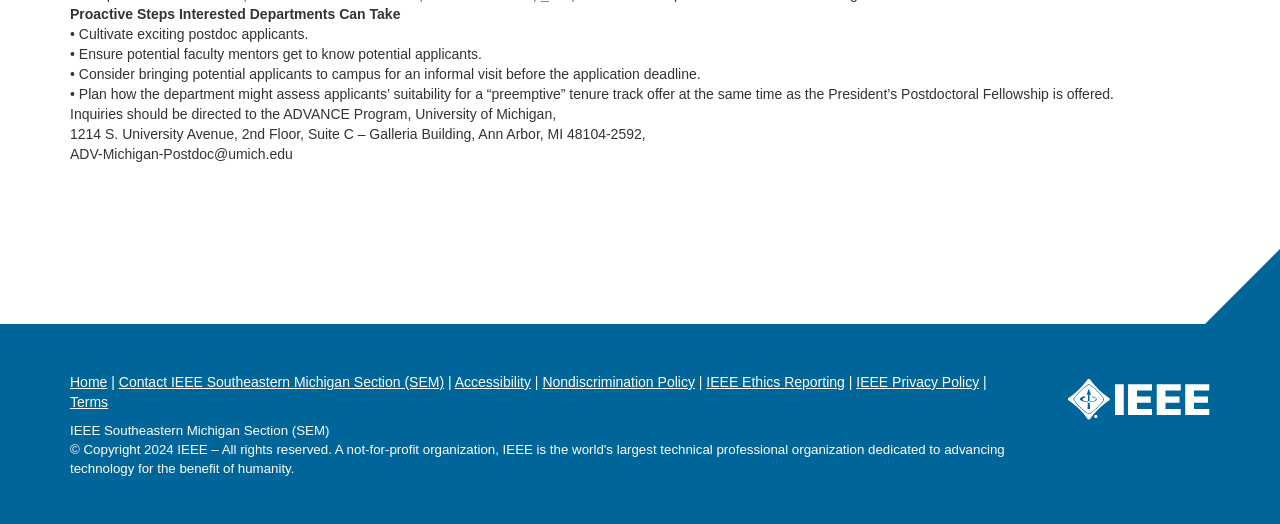Locate the bounding box of the UI element described by: "Accessibility" in the given webpage screenshot.

[0.355, 0.714, 0.415, 0.744]